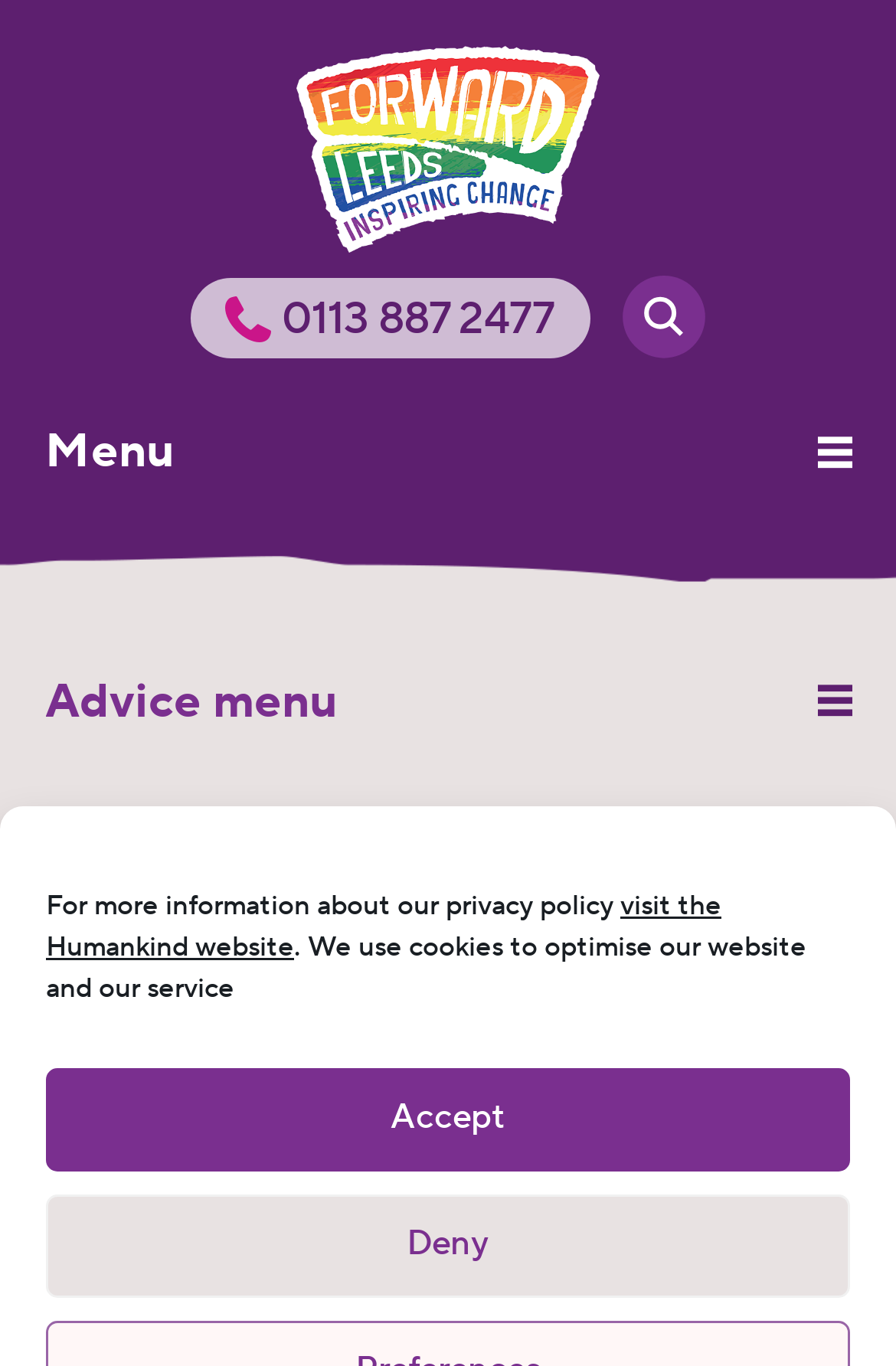Please specify the coordinates of the bounding box for the element that should be clicked to carry out this instruction: "call the helpline". The coordinates must be four float numbers between 0 and 1, formatted as [left, top, right, bottom].

[0.315, 0.213, 0.62, 0.254]